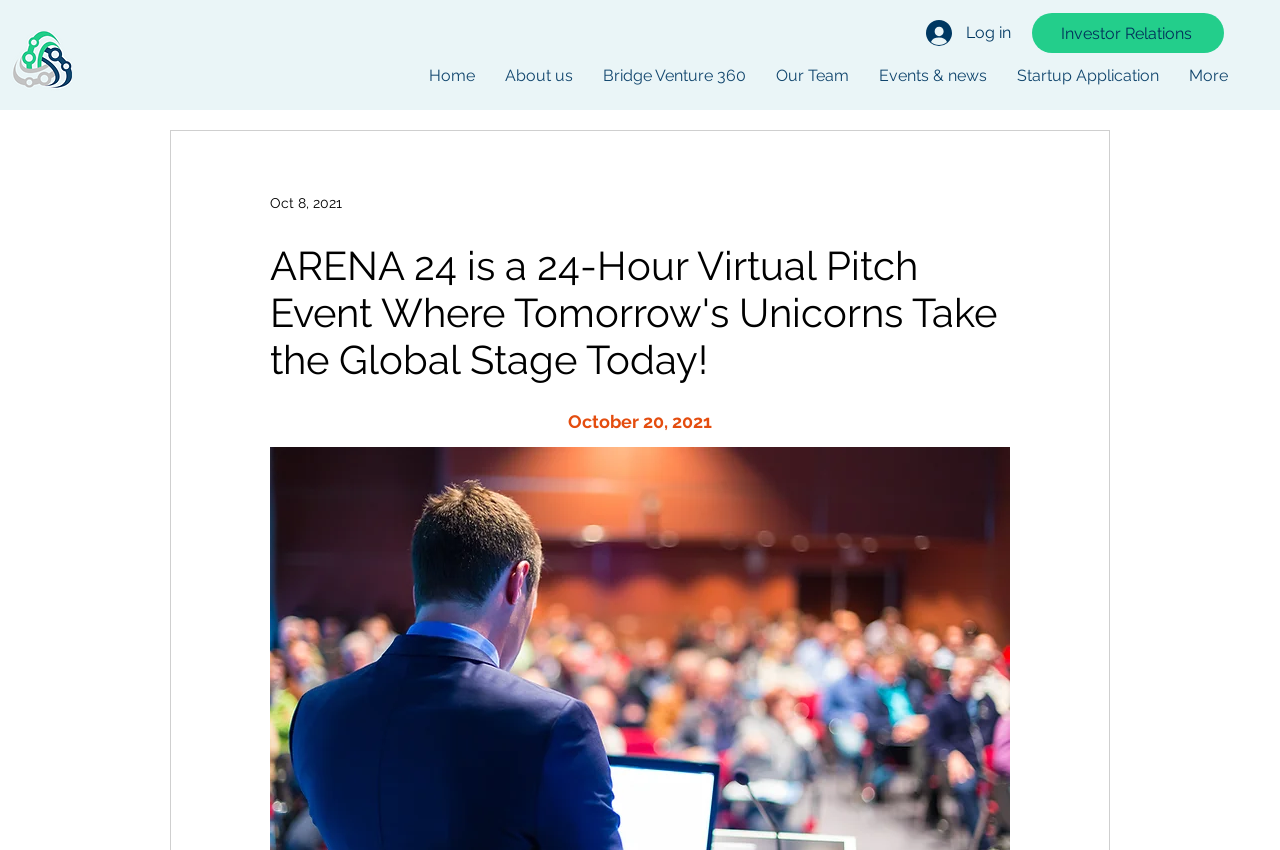Analyze the image and provide a detailed answer to the question: What is the date of the event?

The date of the event can be found in the StaticText element with the text 'October 20, 2021'. This element is a child of the heading element, which suggests that it is a important detail about the event.